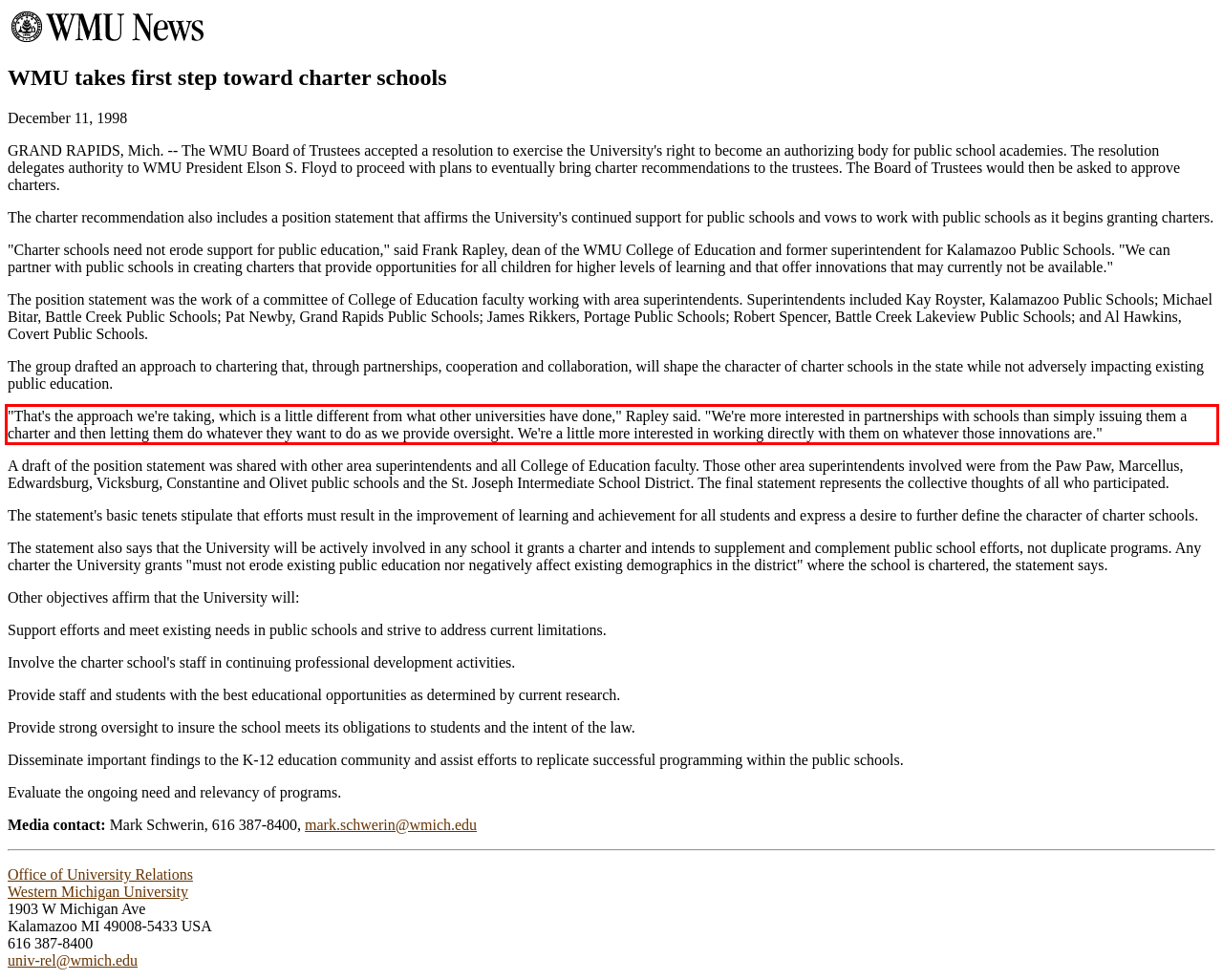Within the screenshot of a webpage, identify the red bounding box and perform OCR to capture the text content it contains.

"That's the approach we're taking, which is a little different from what other universities have done," Rapley said. "We're more interested in partnerships with schools than simply issuing them a charter and then letting them do whatever they want to do as we provide oversight. We're a little more interested in working directly with them on whatever those innovations are."